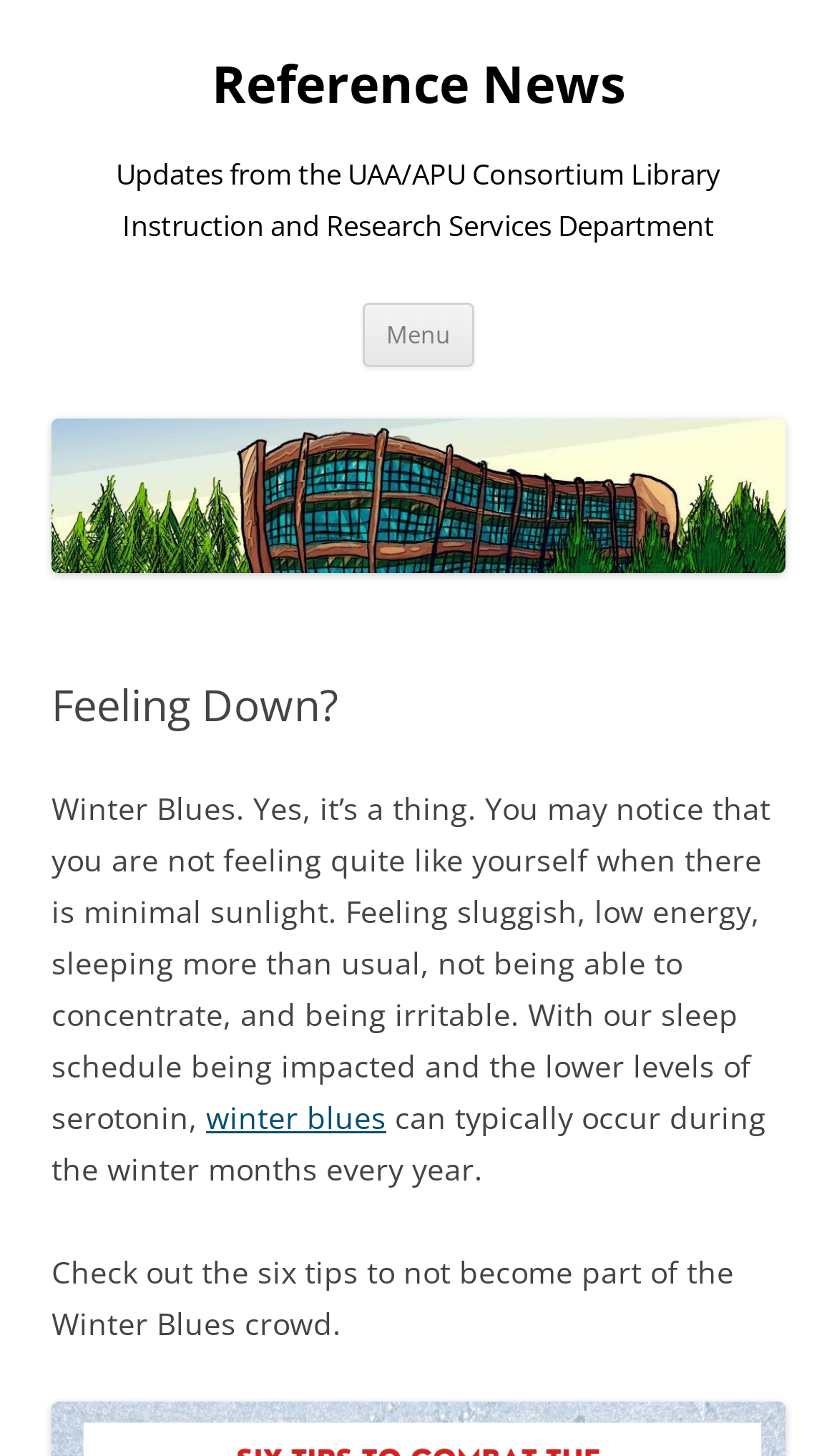What is the recommended action to avoid Winter Blues?
Using the visual information from the image, give a one-word or short-phrase answer.

Check out six tips